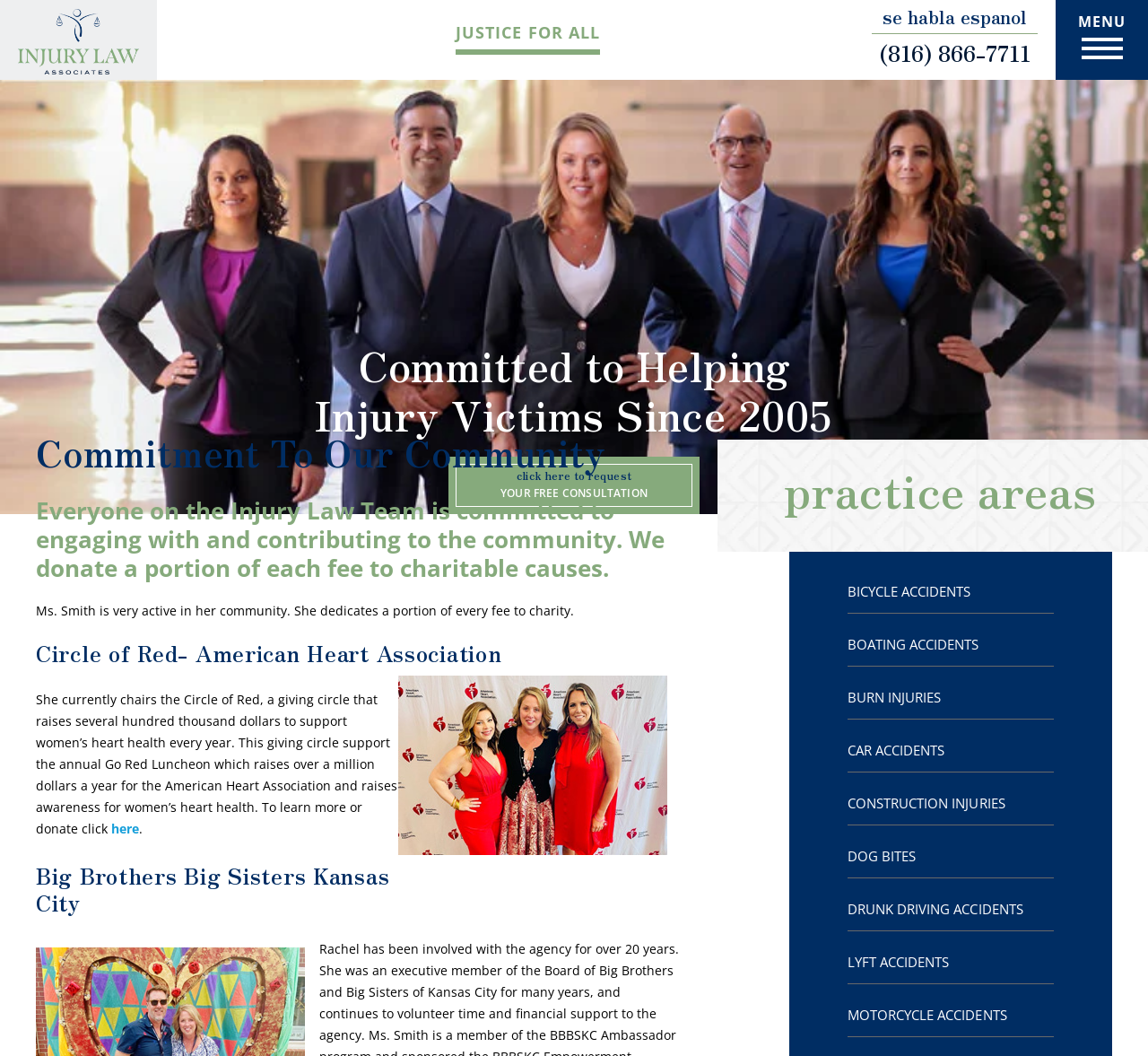Please locate the clickable area by providing the bounding box coordinates to follow this instruction: "Click on the 'Injury Law Associates' link".

[0.016, 0.0, 0.121, 0.076]